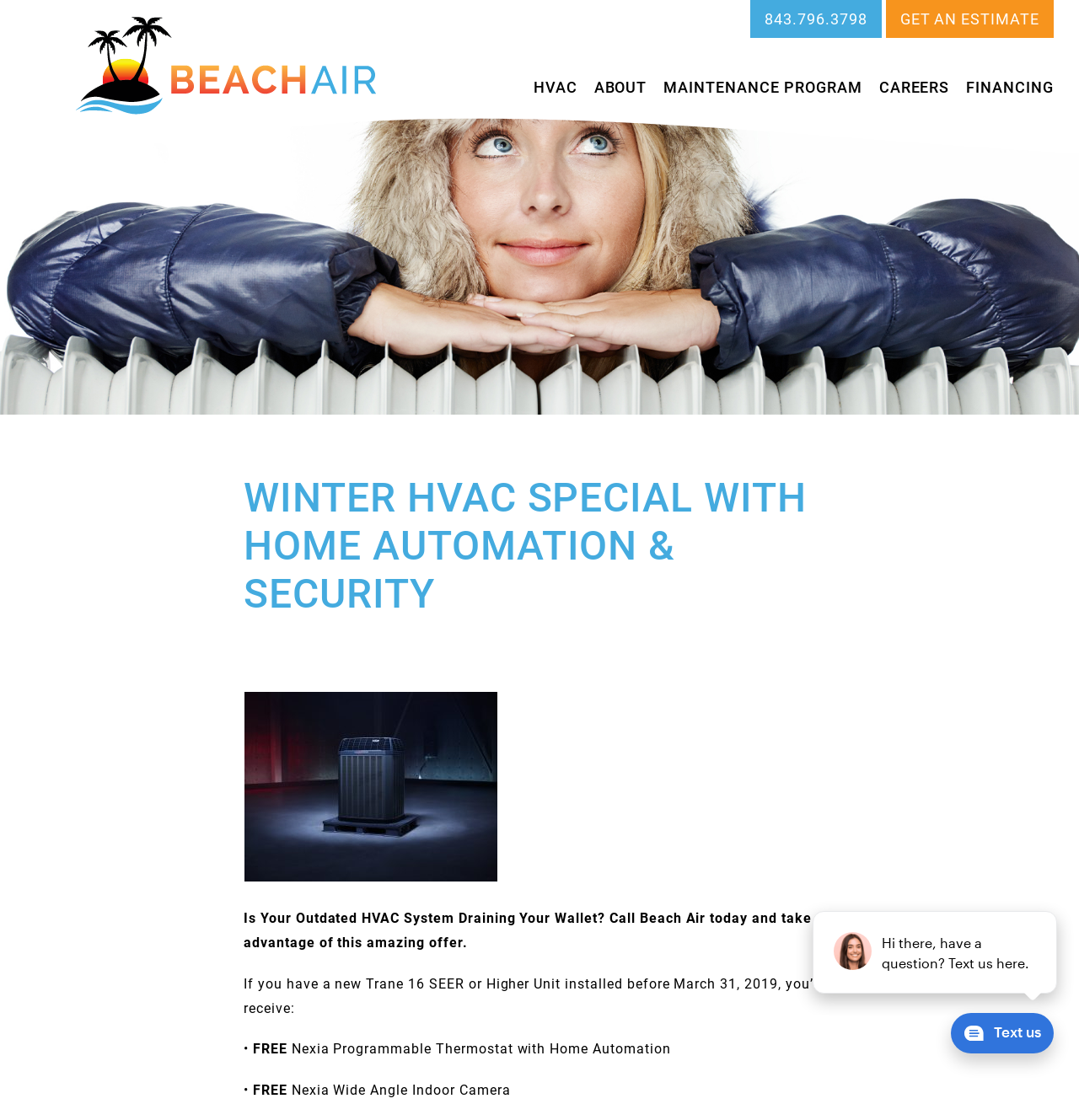What is the purpose of the webpage?
Answer the question with a thorough and detailed explanation.

The webpage is promoting a winter HVAC special with home automation and security, and encouraging users to call Beach Air or get an estimate.